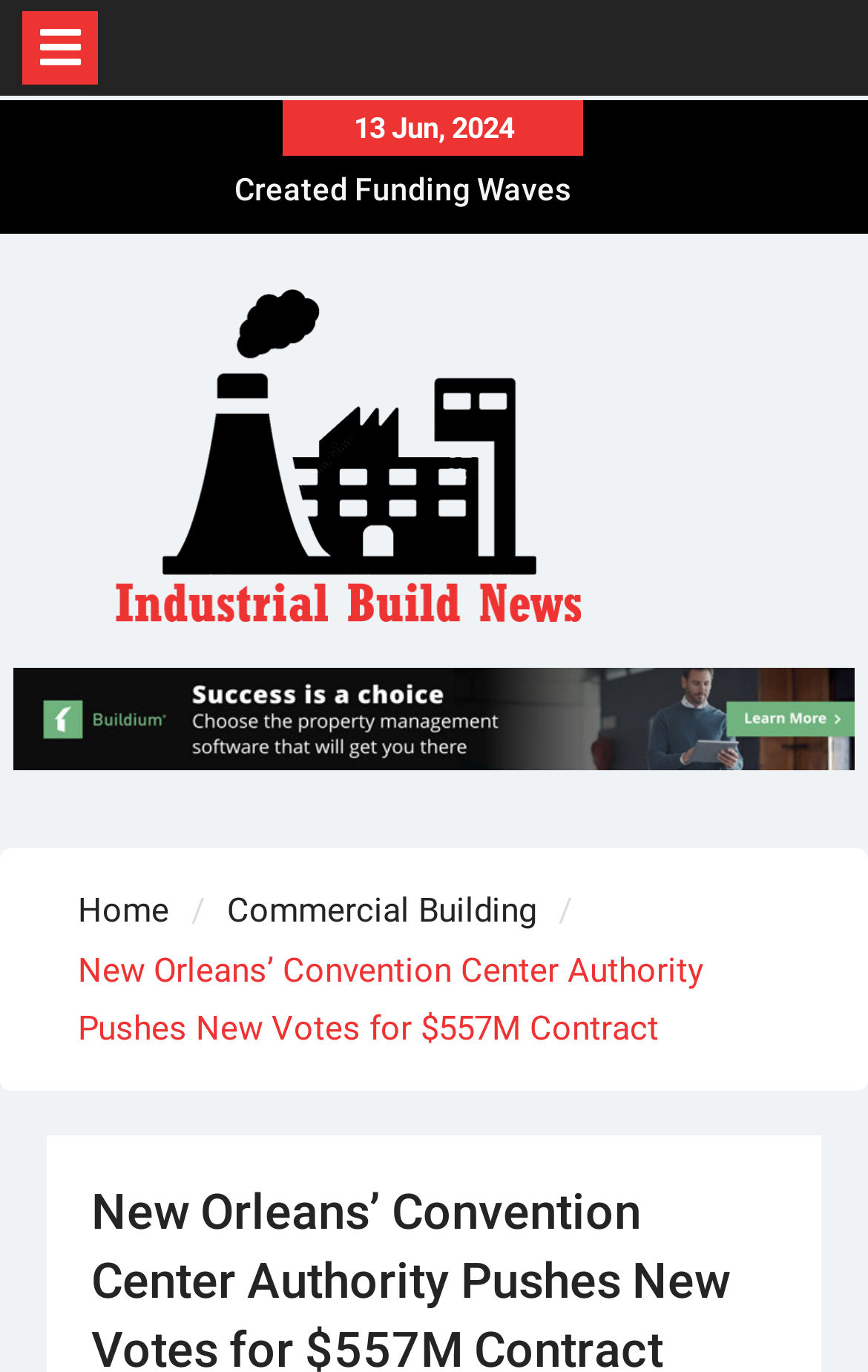Provide a single word or phrase answer to the question: 
How much is the contract mentioned in the article?

$557M